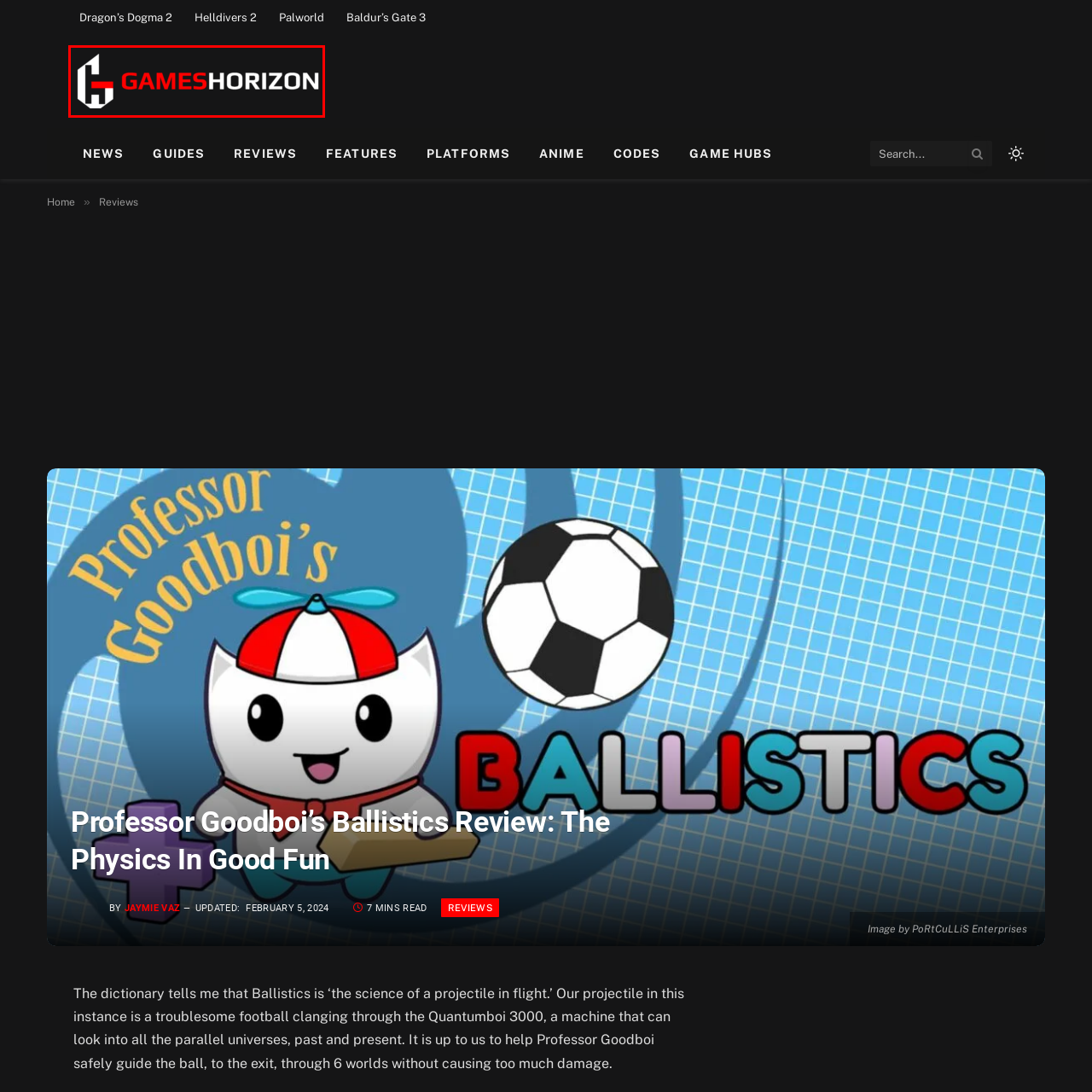Examine the section enclosed by the red box and give a brief answer to the question: What is the color of the word 'GAMES'?

bright red